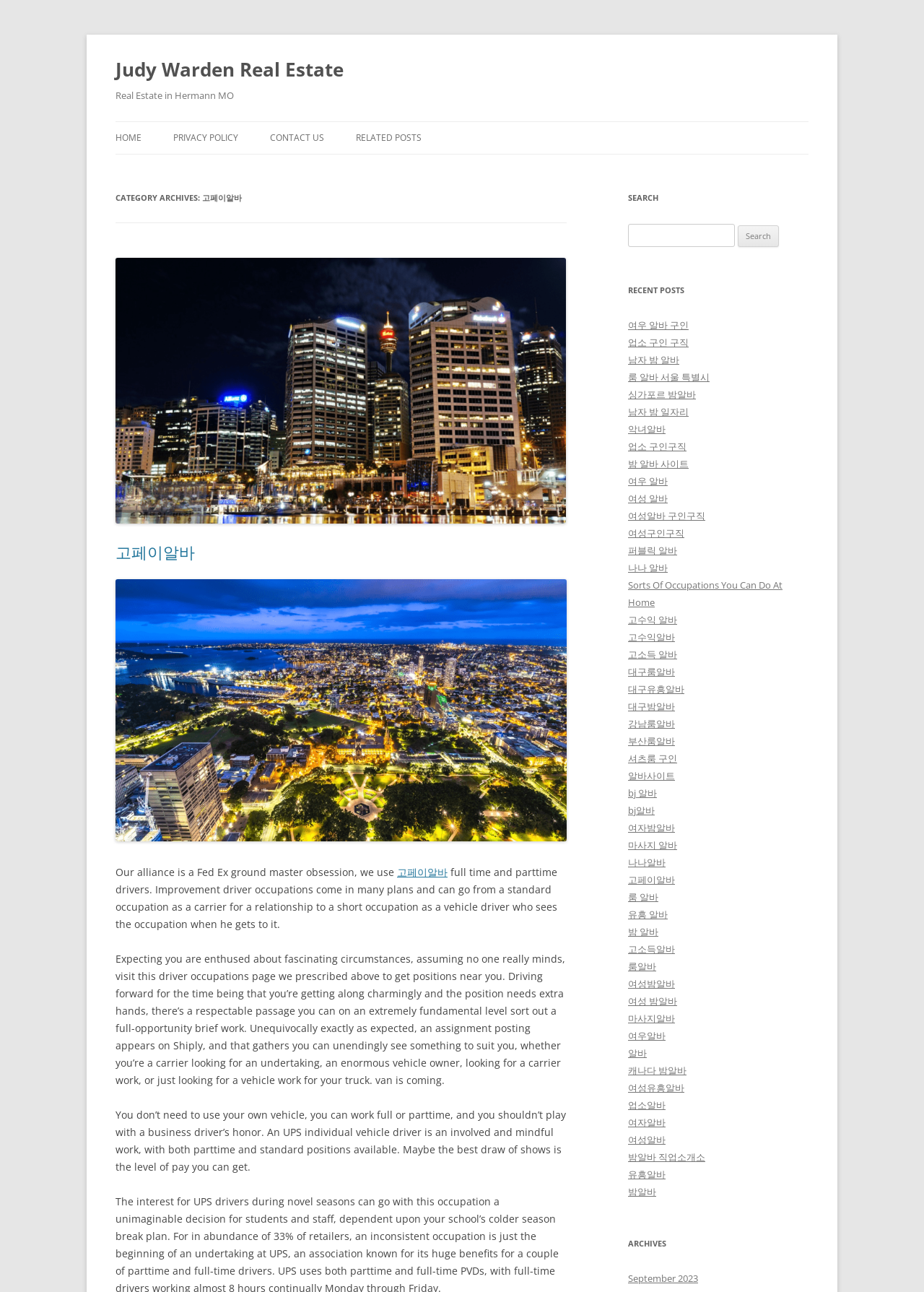Give a one-word or short phrase answer to the question: 
What are the categories of posts listed on the webpage?

고페이알바, 여우 알바 구인, etc.